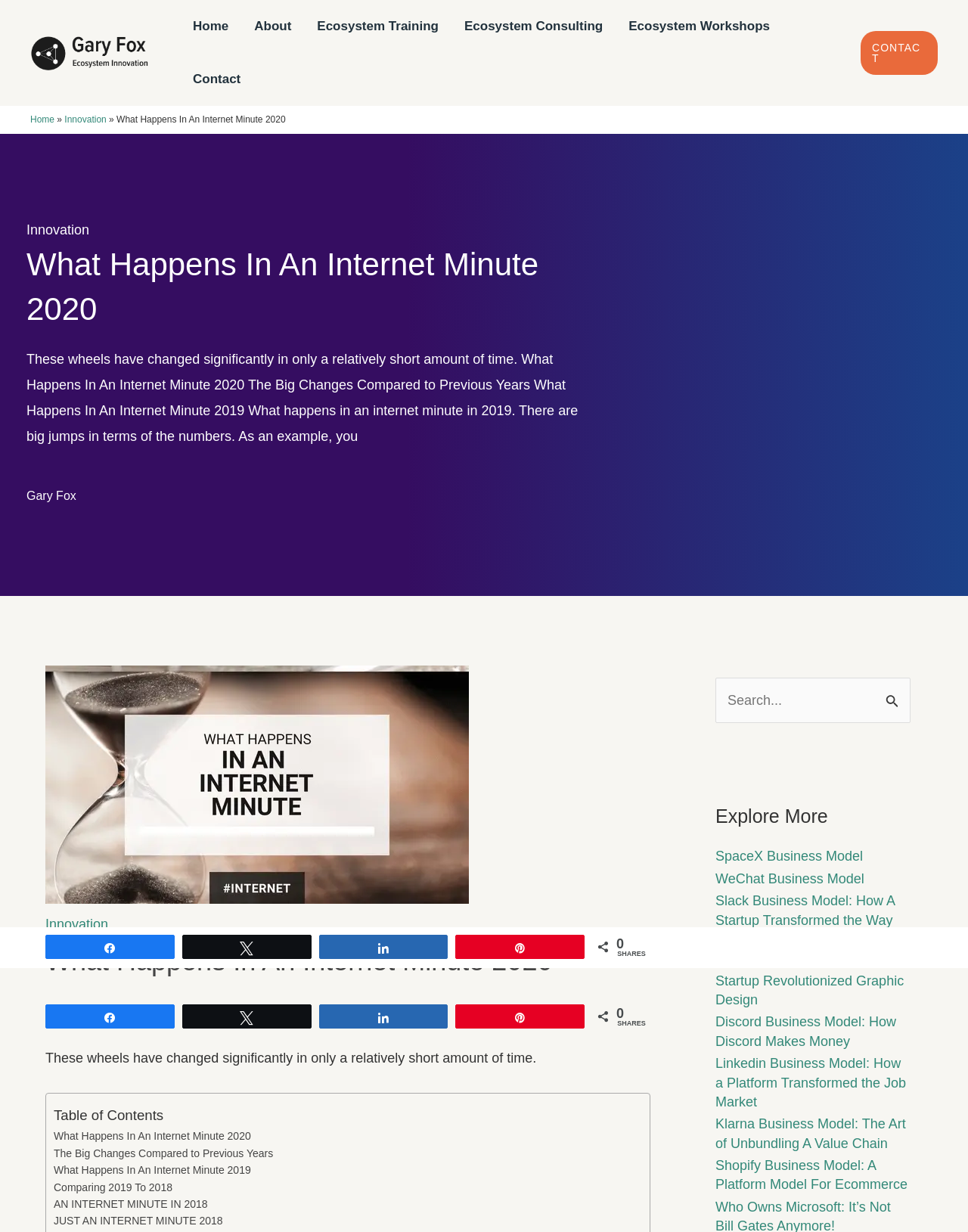Please identify the bounding box coordinates of the region to click in order to complete the given instruction: "Click the 'Home' link in the navigation menu". The coordinates should be four float numbers between 0 and 1, i.e., [left, top, right, bottom].

[0.186, 0.0, 0.249, 0.043]